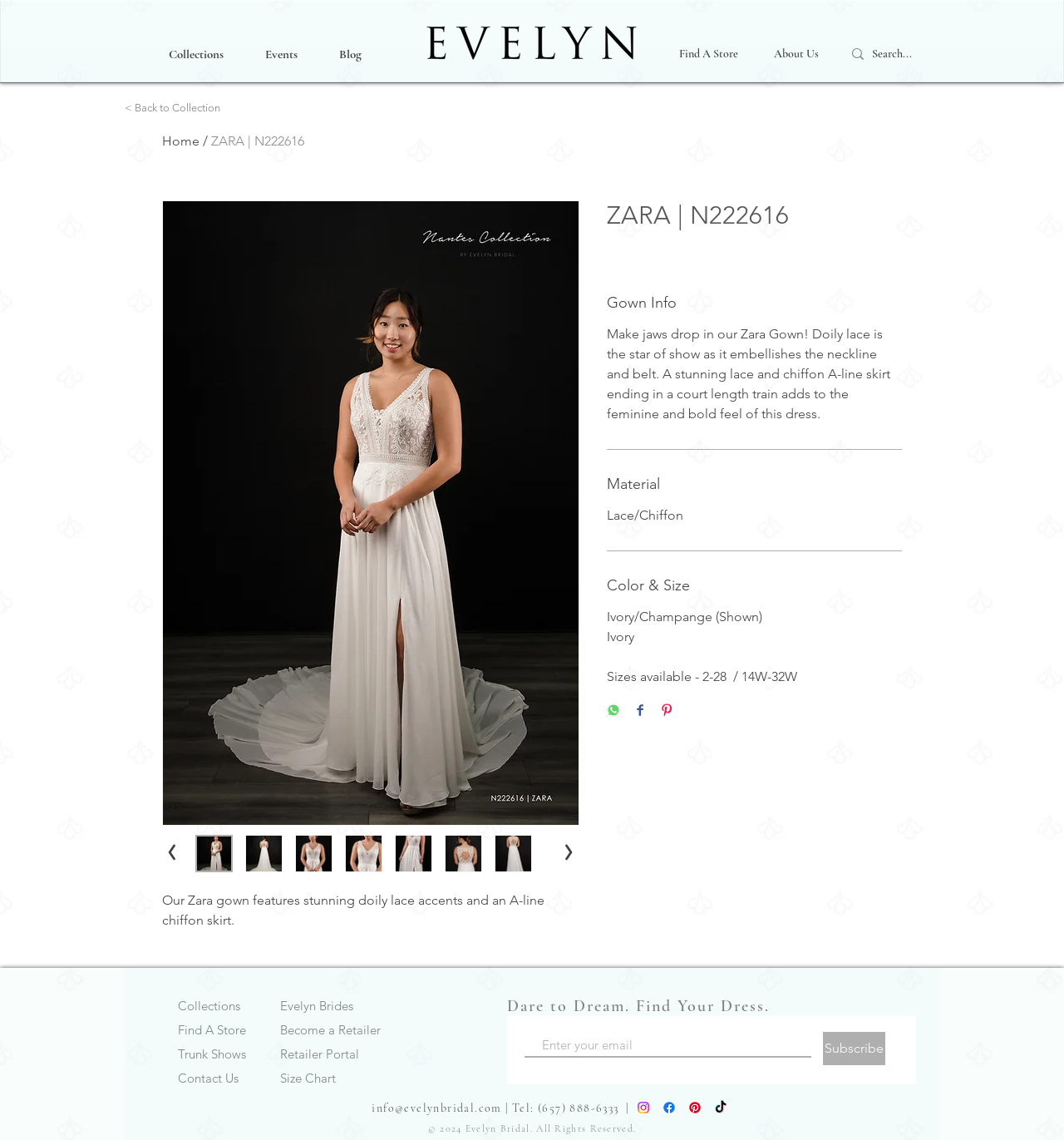What is the material of the gown?
Based on the image, give a one-word or short phrase answer.

Lace/Chiffon